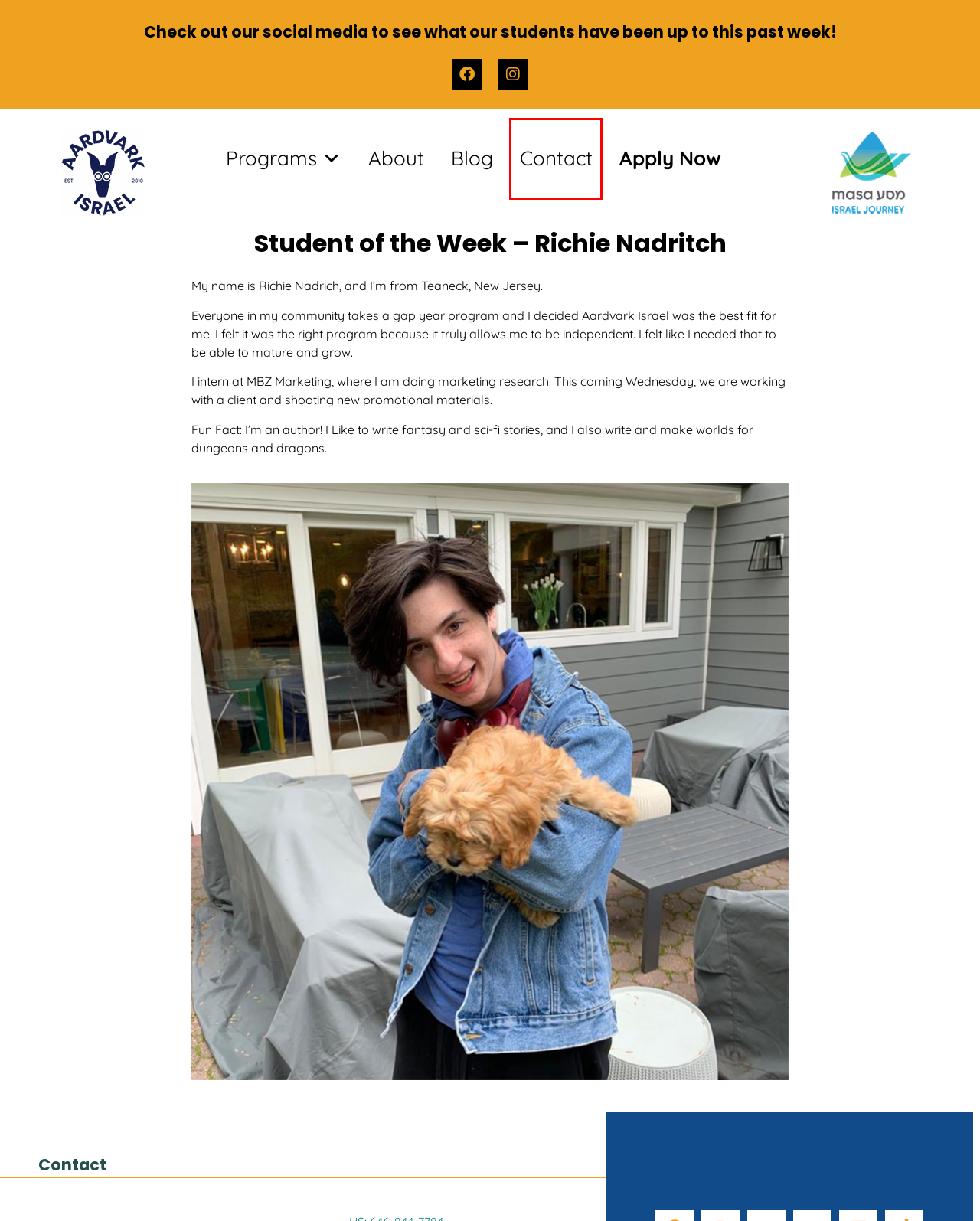Review the screenshot of a webpage that includes a red bounding box. Choose the webpage description that best matches the new webpage displayed after clicking the element within the bounding box. Here are the candidates:
A. Contact Aardvark Israel Gap Year Program
B. Culinary - Israel Gap Year Programs - Aardvark Israel
C. Service - Israel Gap Year - Aardvark Israel
D. Blog - Aardvark Israel Gap Year Program
E. Registration - Aardvark Israel
F. NJY Camps | Exceptional Jewish Overnight Summer Camping
G. About Aardvark Israel Gap Year Program
H. Methodian - Education Technology and Innovation in Israel

A